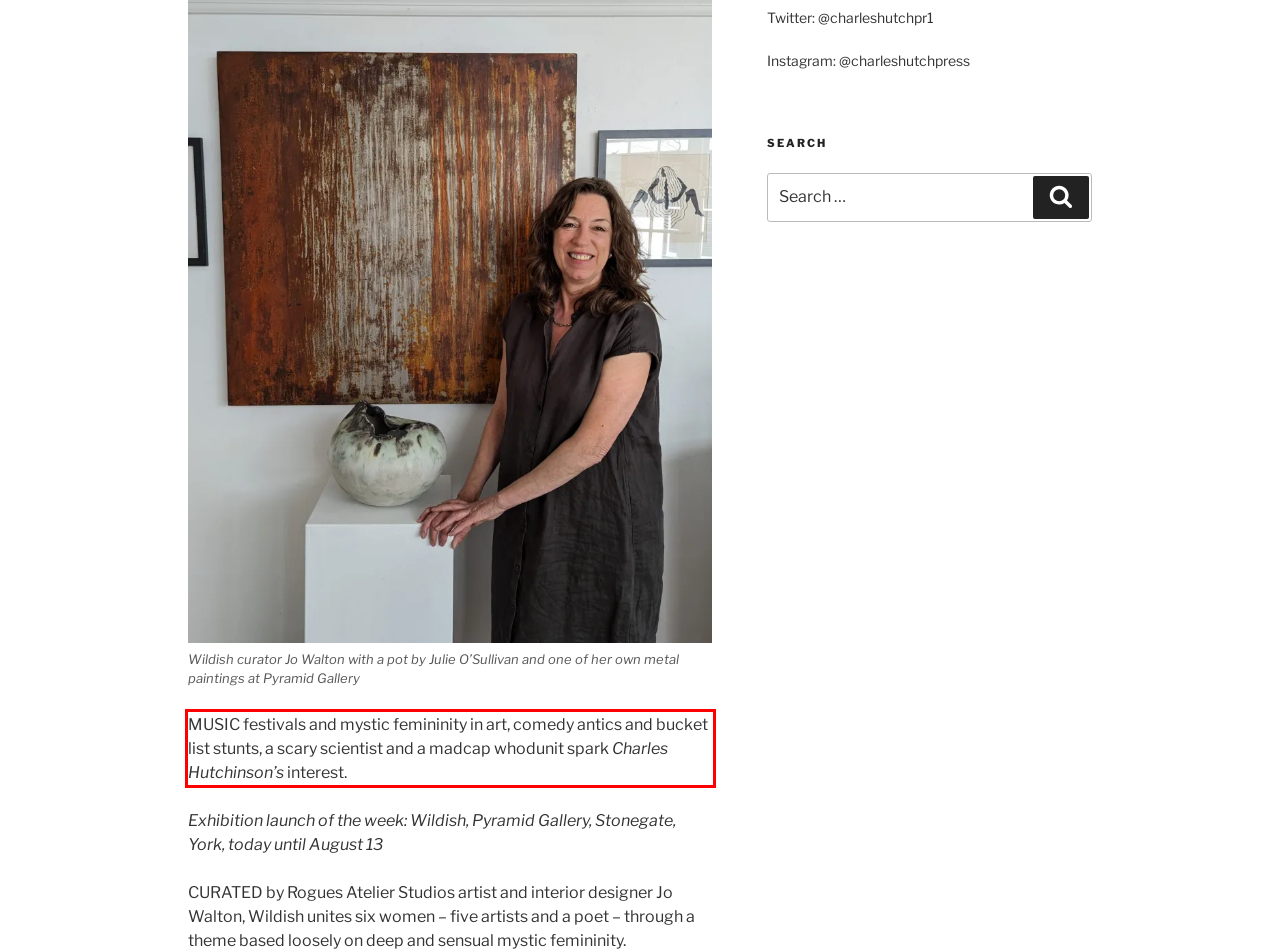Please perform OCR on the UI element surrounded by the red bounding box in the given webpage screenshot and extract its text content.

MUSIC festivals and mystic femininity in art, comedy antics and bucket list stunts, a scary scientist and a madcap whodunit spark Charles Hutchinson’s interest.